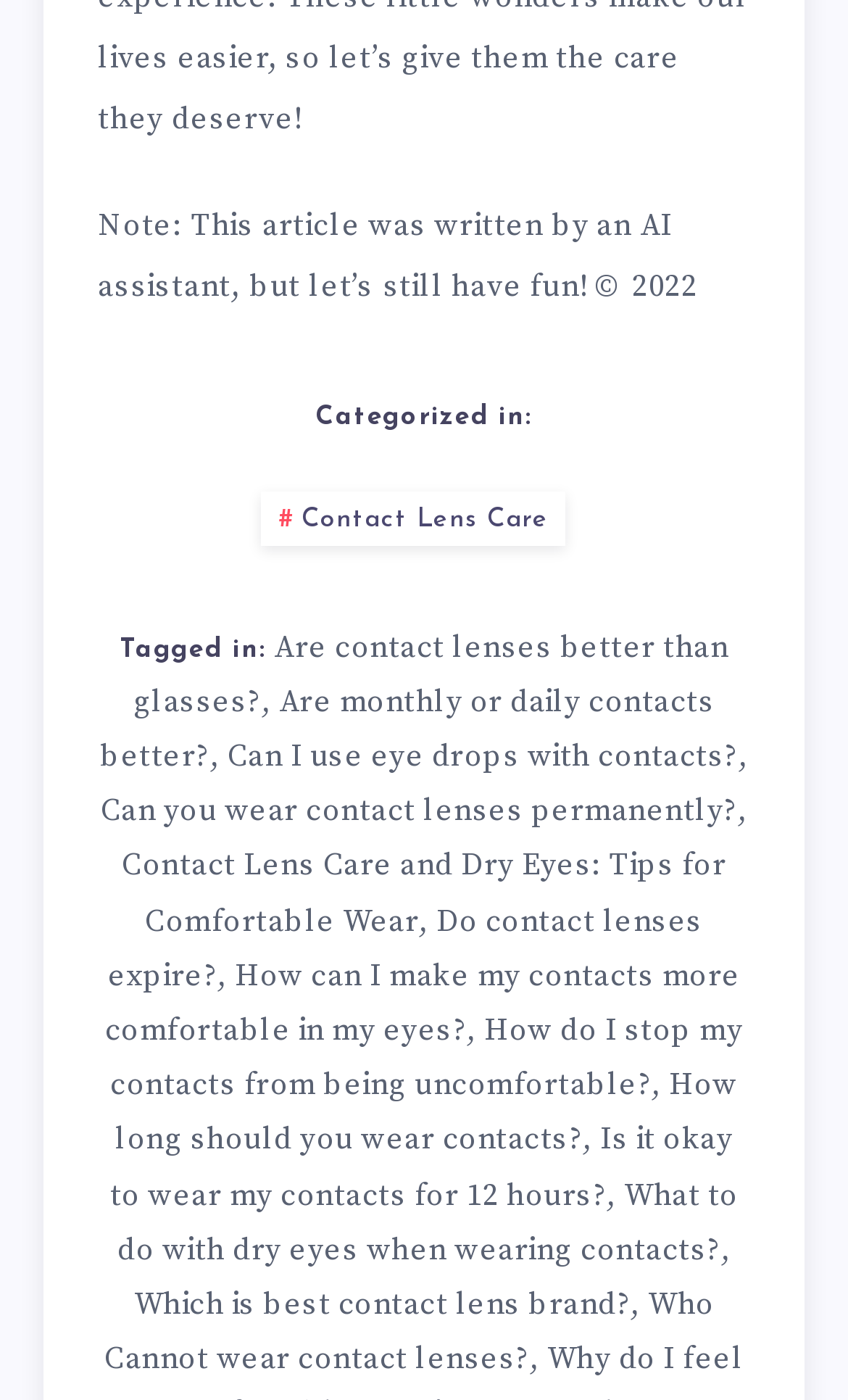How many tags are associated with the article?
Using the image, respond with a single word or phrase.

7